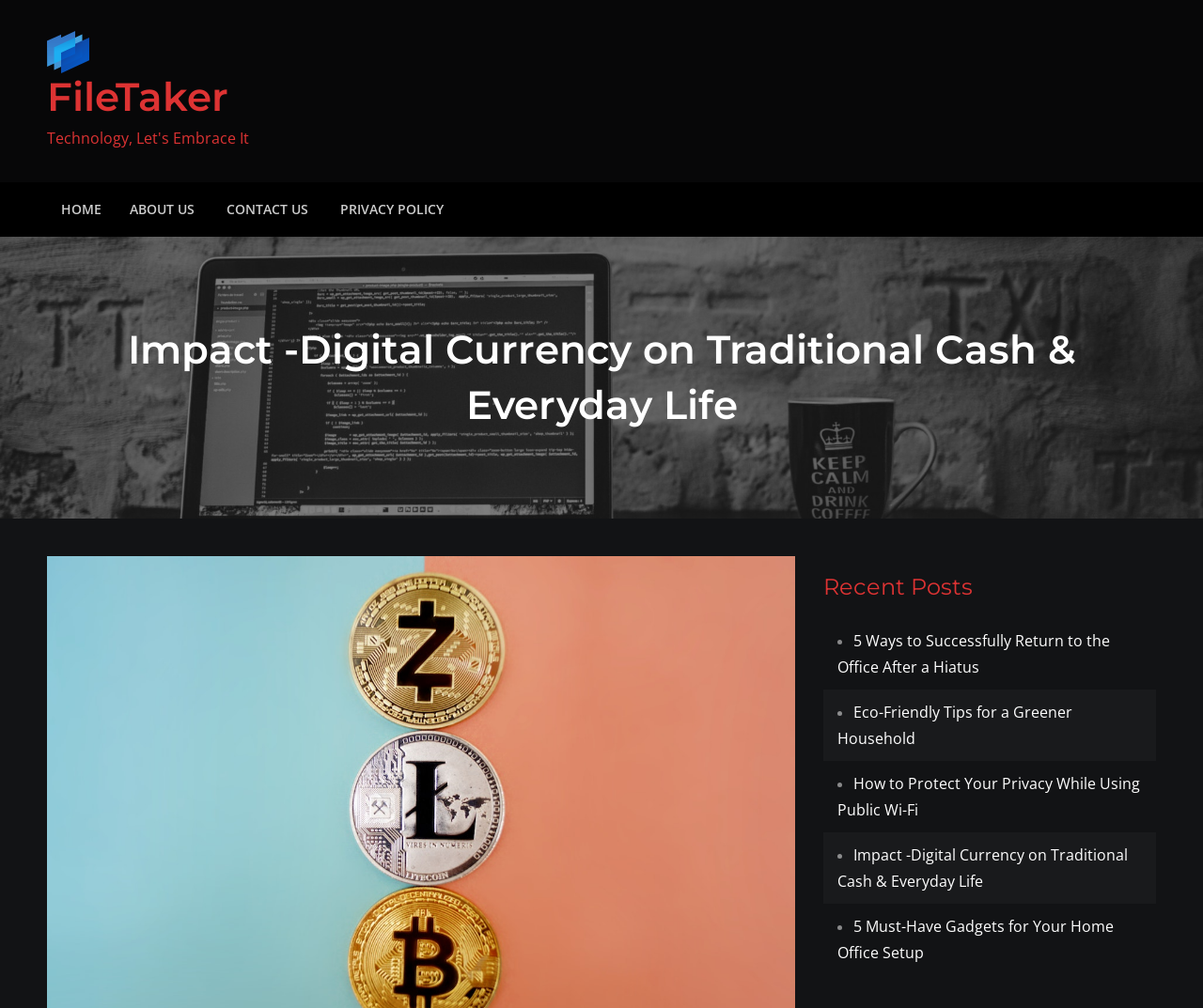Determine the bounding box coordinates of the UI element described by: "Privacy Policy".

[0.271, 0.181, 0.38, 0.235]